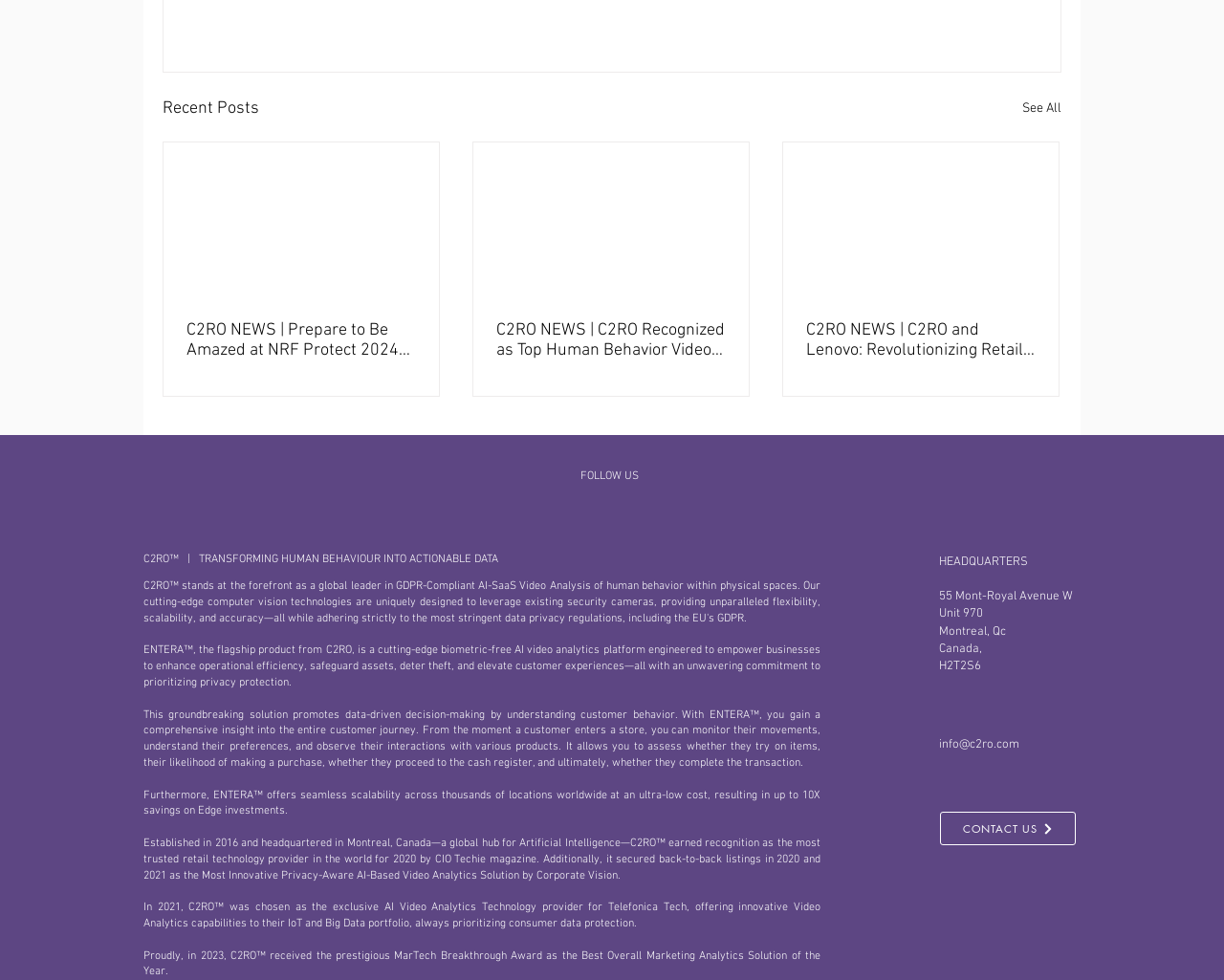Could you locate the bounding box coordinates for the section that should be clicked to accomplish this task: "Contact C2RO via email".

[0.767, 0.752, 0.833, 0.768]